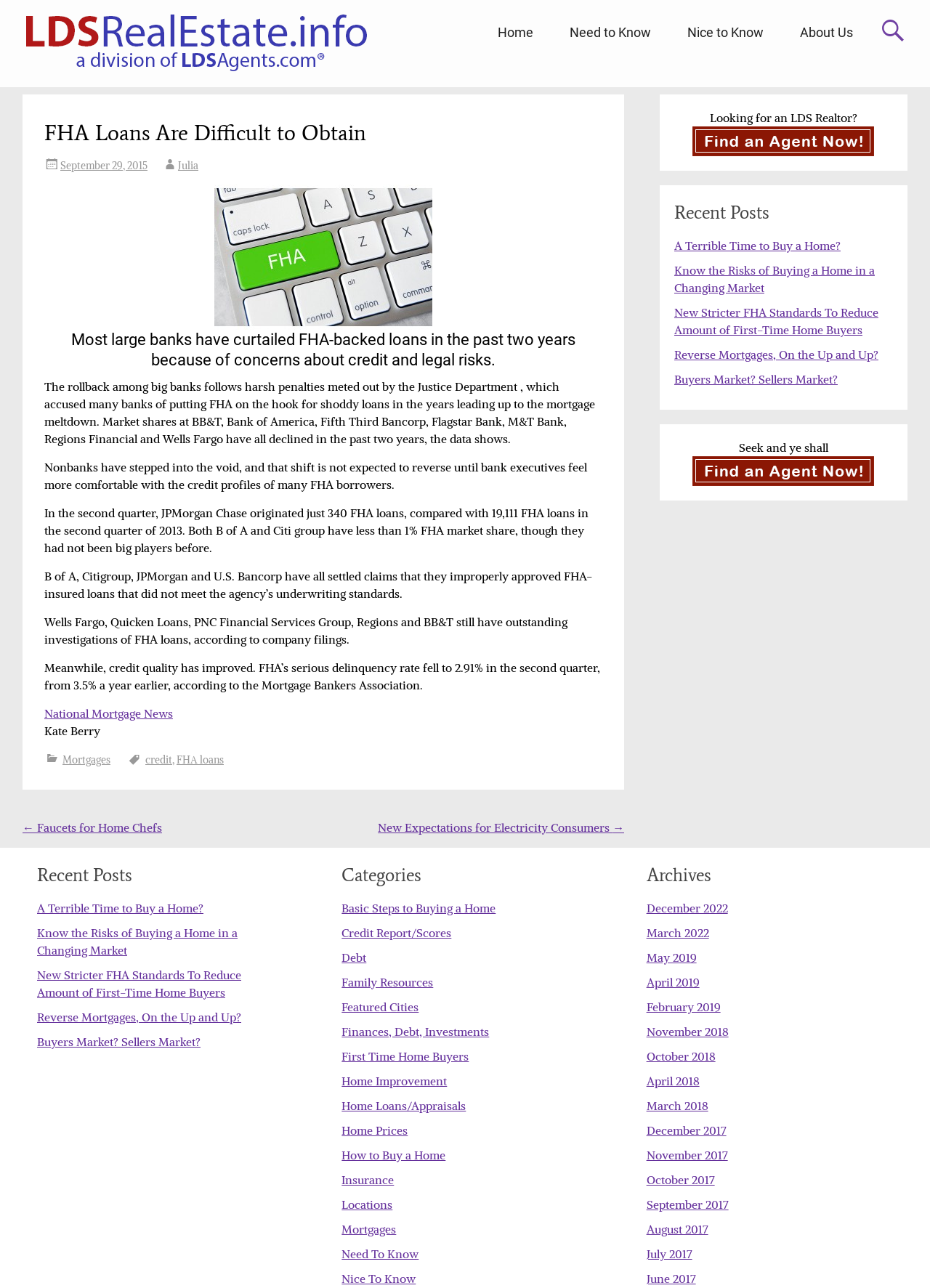What is the category of the post 'A Terrible Time to Buy a Home?'?
Refer to the image and provide a one-word or short phrase answer.

Basic Steps to Buying a Home